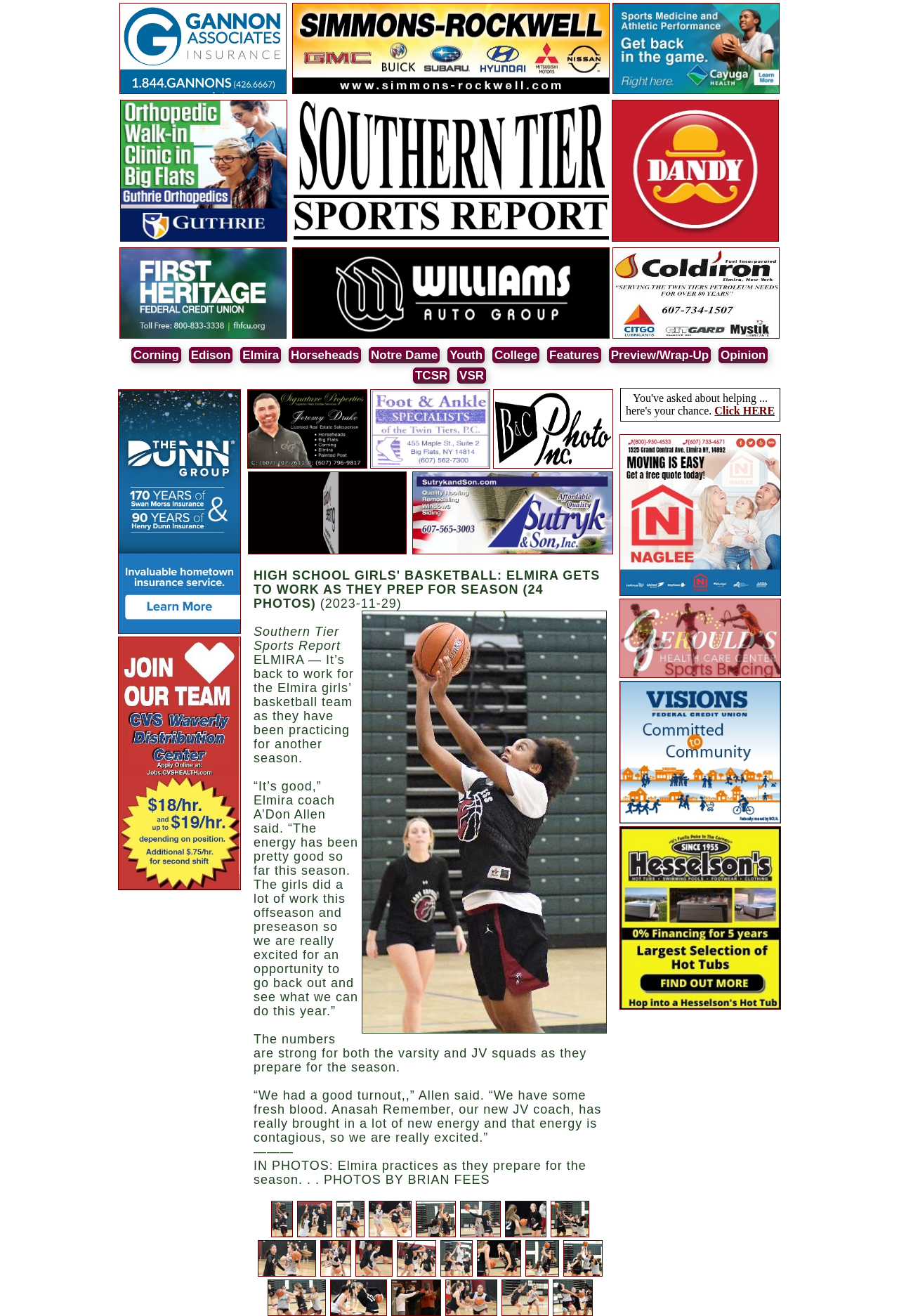Please find and report the bounding box coordinates of the element to click in order to perform the following action: "Visit Corning page". The coordinates should be expressed as four float numbers between 0 and 1, in the format [left, top, right, bottom].

[0.146, 0.264, 0.201, 0.276]